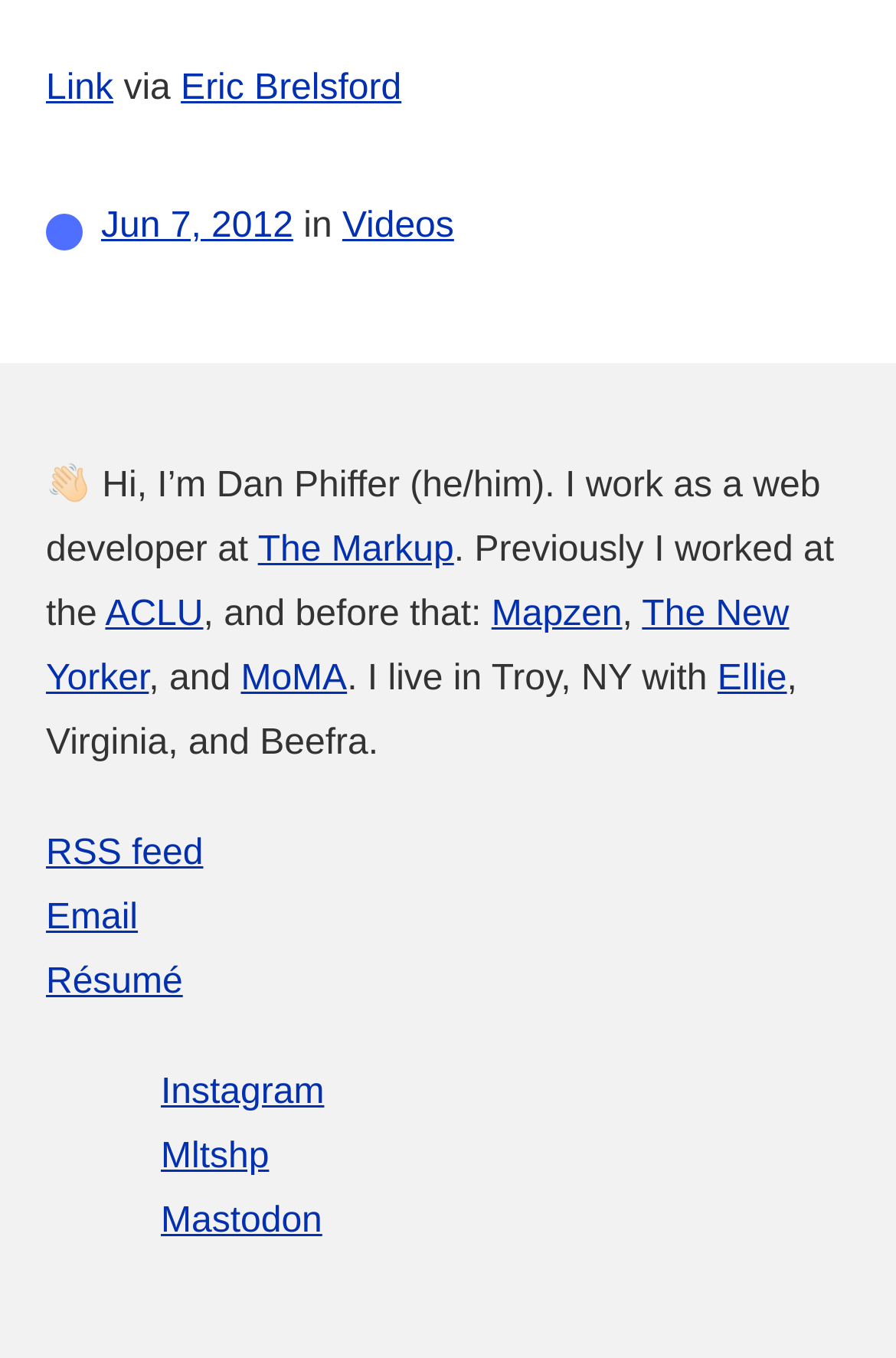What is the name of the person who wrote this?
Analyze the image and deliver a detailed answer to the question.

The webpage contains a personal introduction that starts with 'Hi, I’m Dan Phiffer (he/him).', which indicates that Dan Phiffer is the person who wrote this.